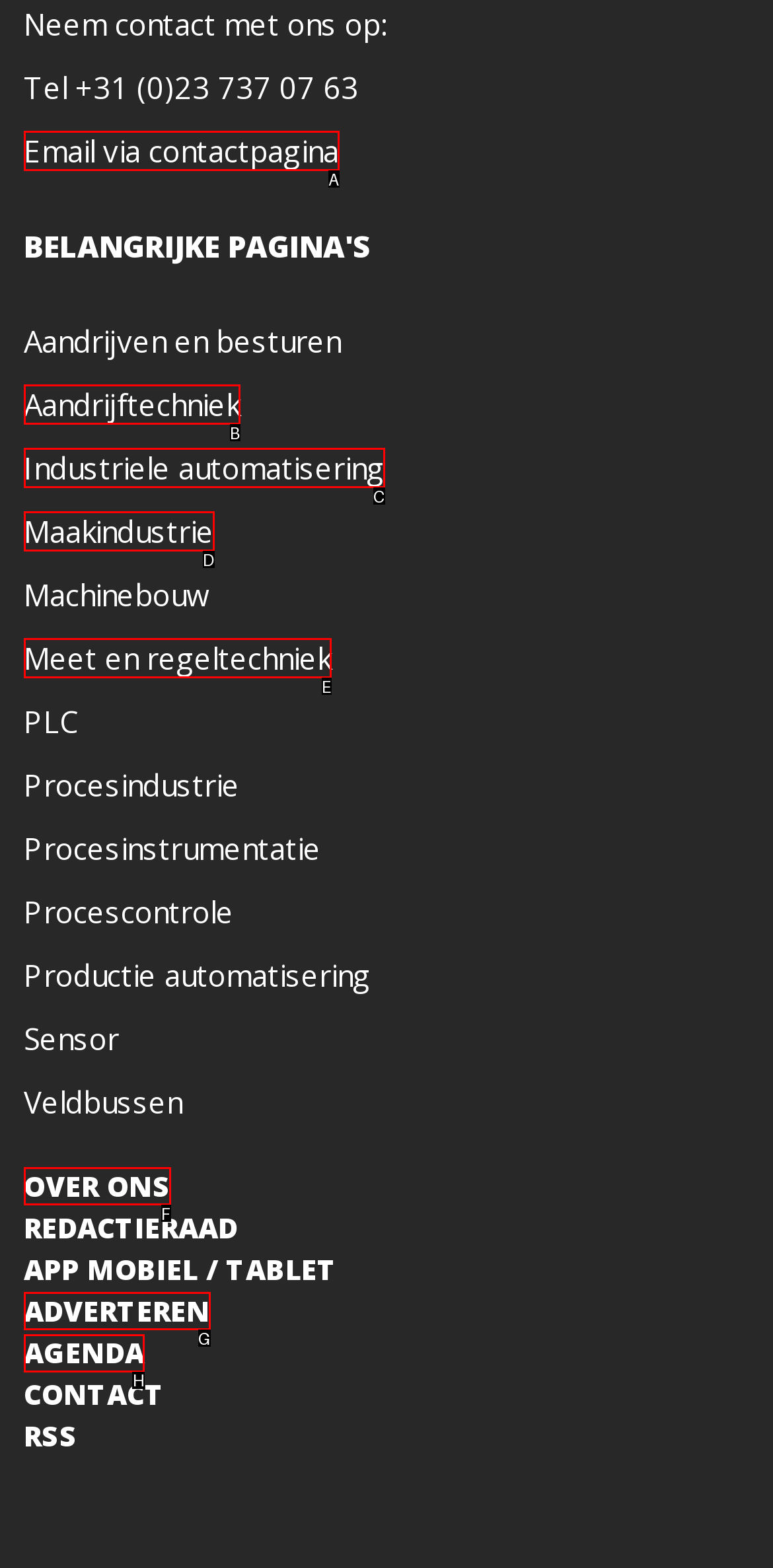From the given options, choose the one to complete the task: Browse the tag 'Japan'
Indicate the letter of the correct option.

None